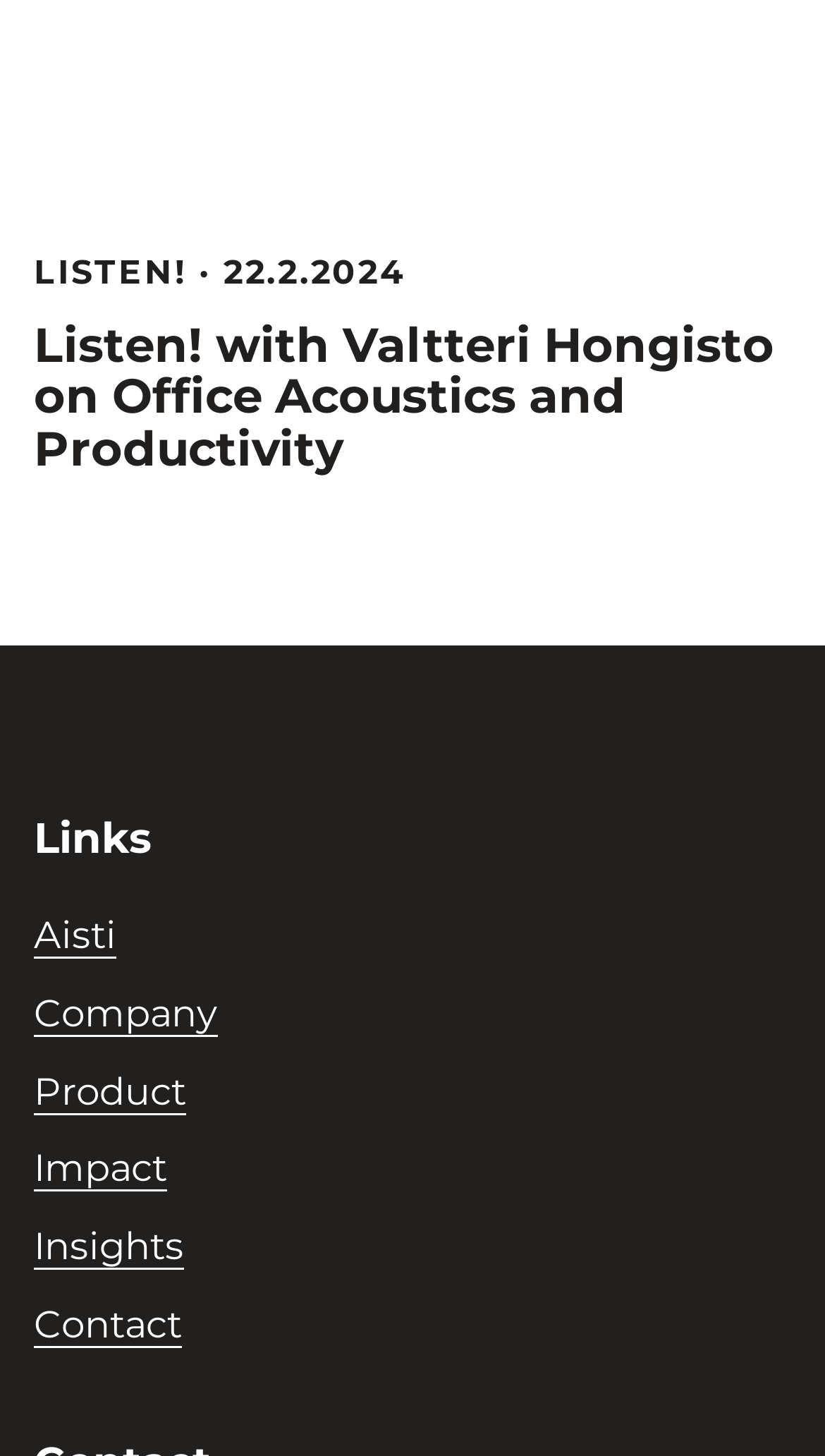Refer to the element description aria-label="youtube" and identify the corresponding bounding box in the screenshot. Format the coordinates as (top-left x, top-left y, bottom-right x, bottom-right y) with values in the range of 0 to 1.

None